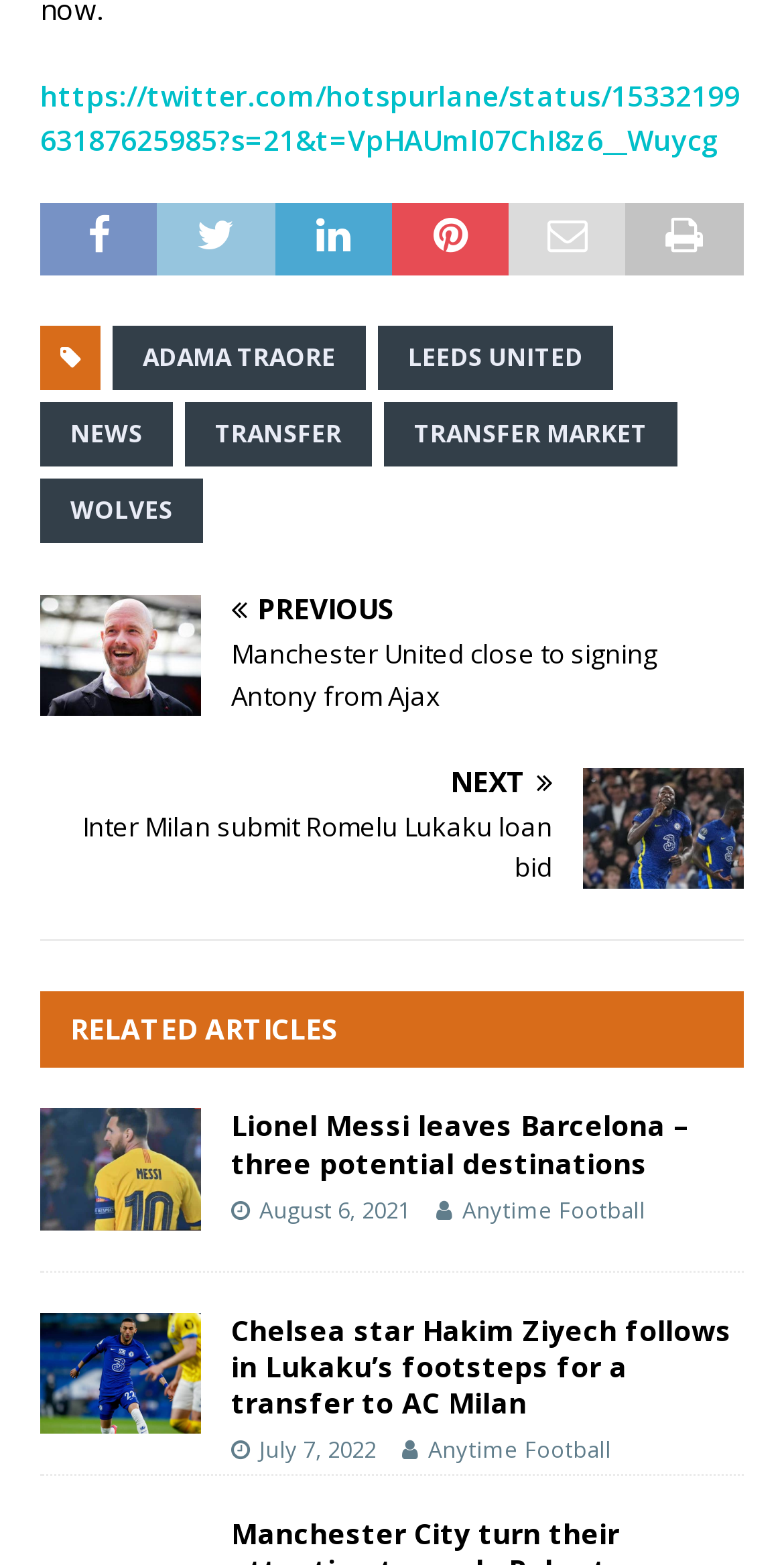Please identify the coordinates of the bounding box for the clickable region that will accomplish this instruction: "Read the news about Lionel Messi leaving Barcelona".

[0.051, 0.709, 0.256, 0.786]